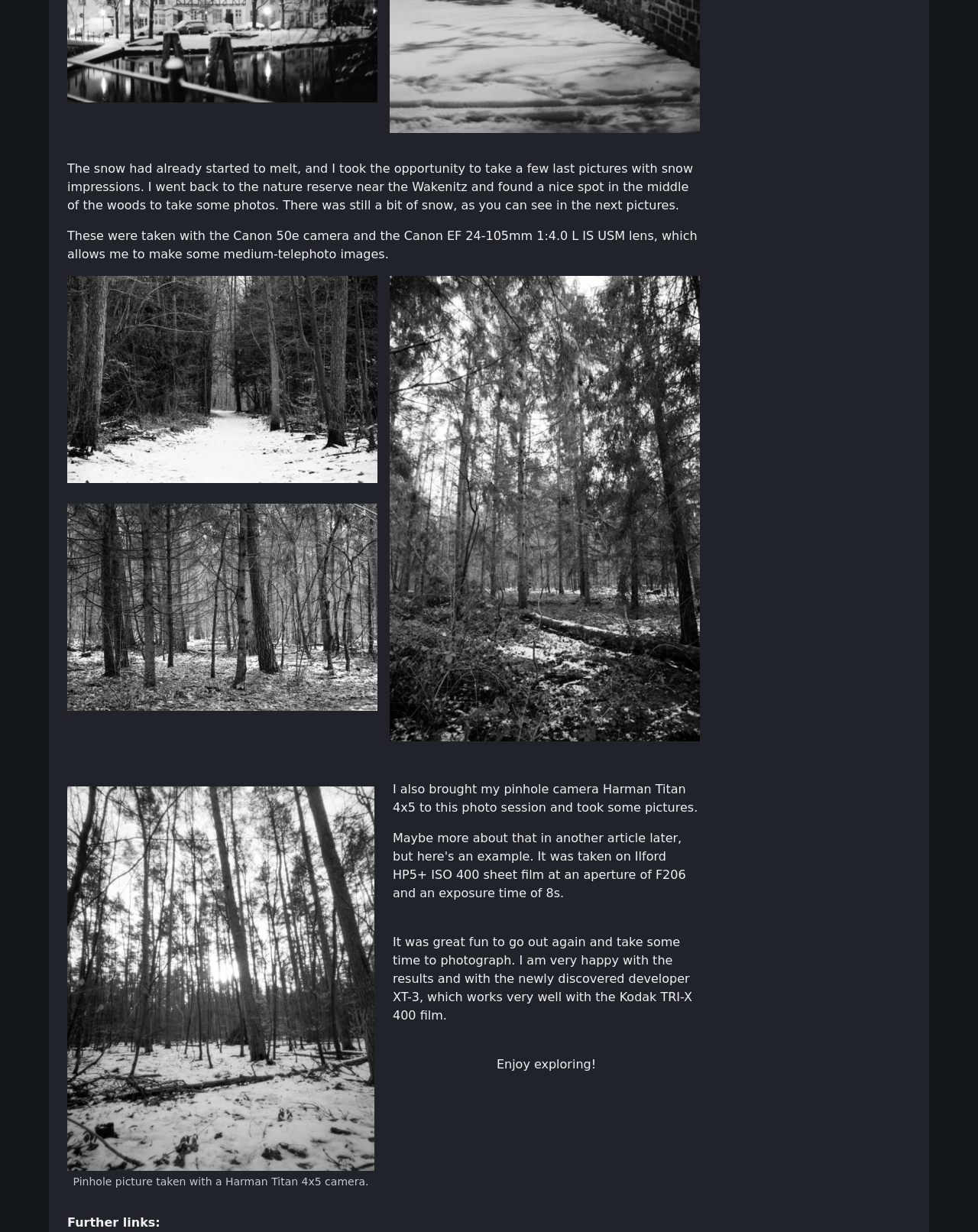What is the author's sentiment about the photo session?
Based on the image, answer the question with as much detail as possible.

The answer can be found in the text, which states 'I am very happy with the results...'. This implies that the author is happy with the outcome of the photo session.